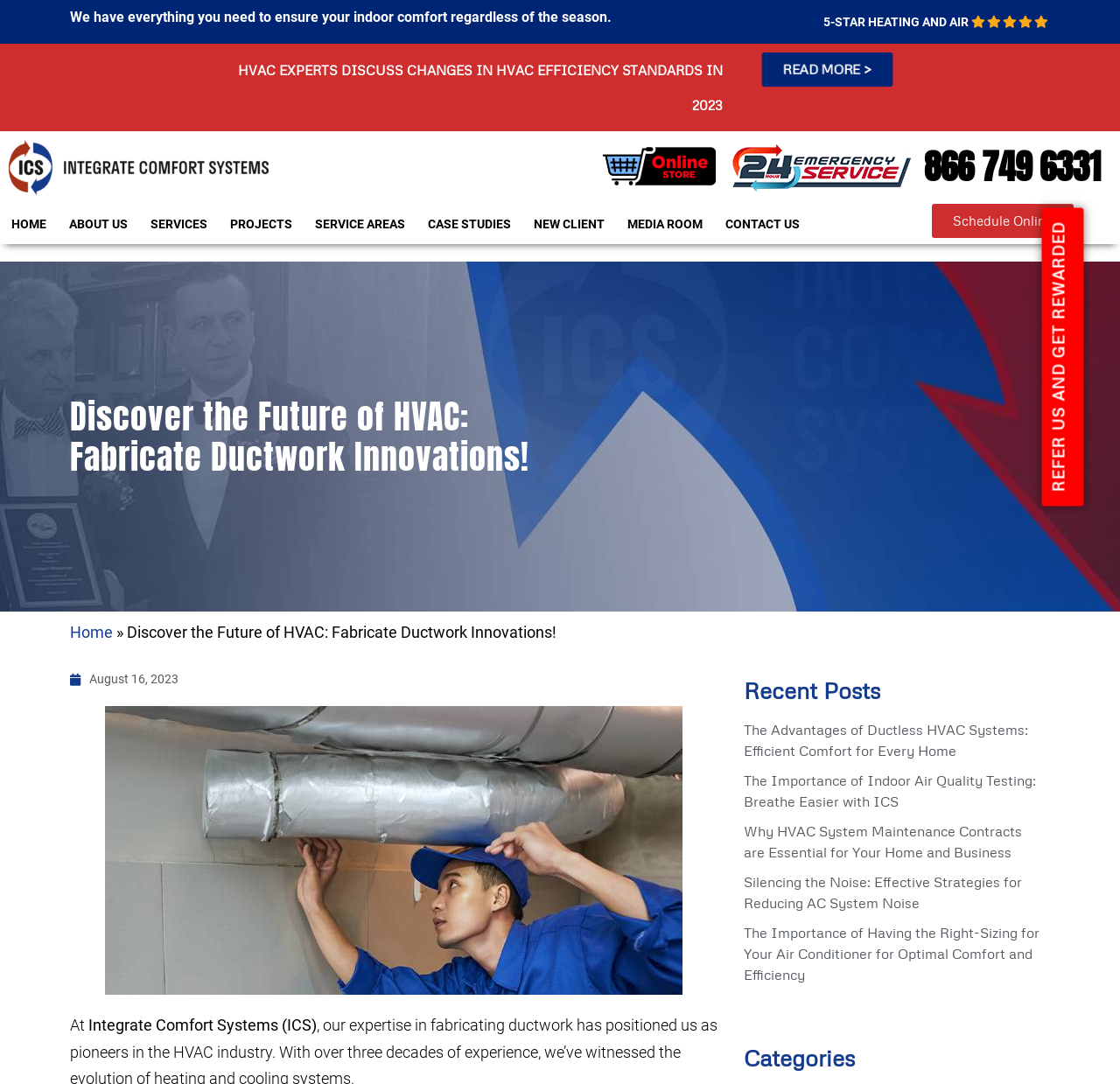From the image, can you give a detailed response to the question below:
What is the service area of the company?

I found the service area of the company by looking at the image '24 hour Emergency Service icon - Belleville, NJ' which is located at the top-right corner of the webpage.